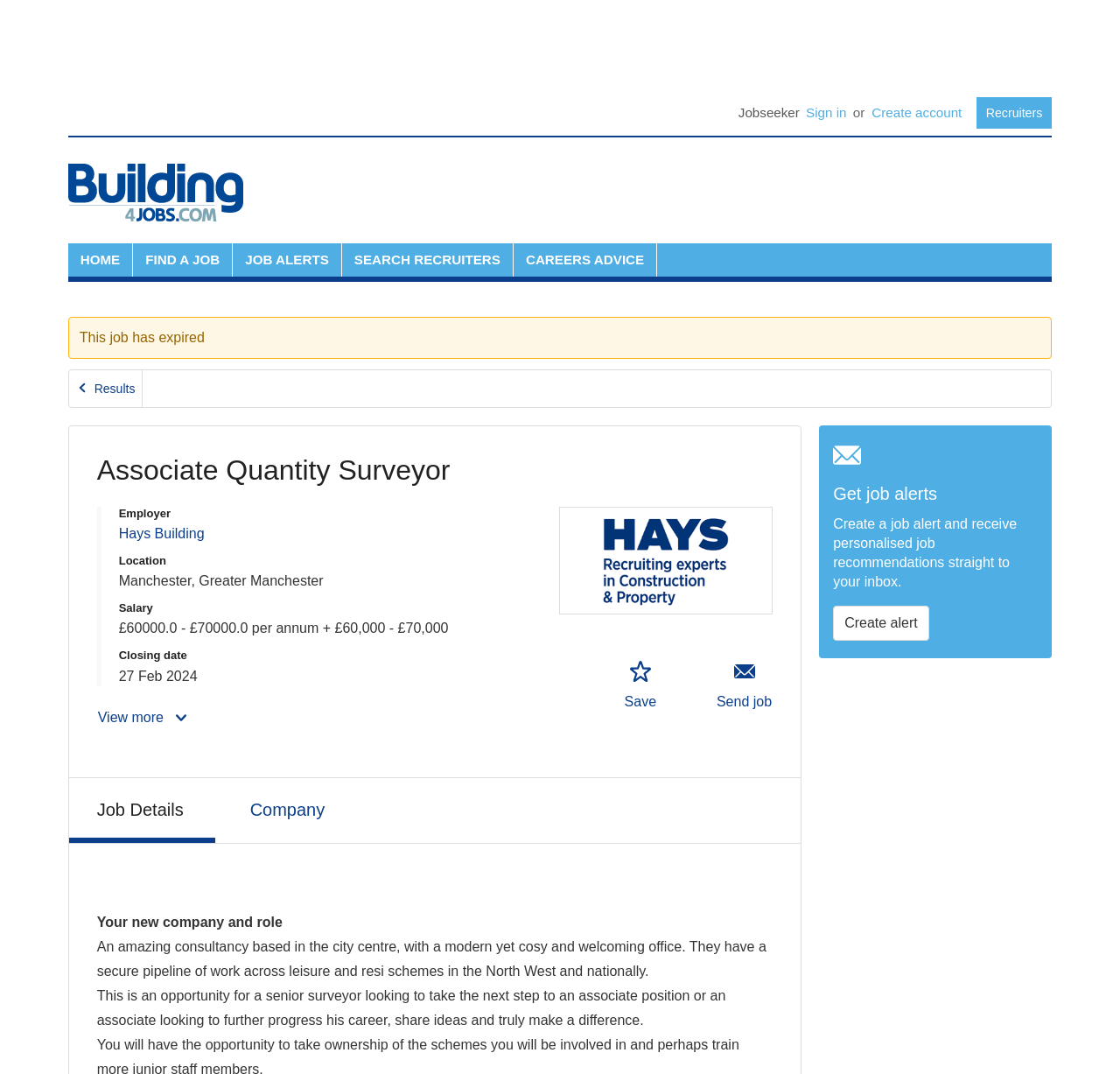What is the purpose of the 'Save job' button?
Using the image as a reference, give a one-word or short phrase answer.

To add the job to your shortlist